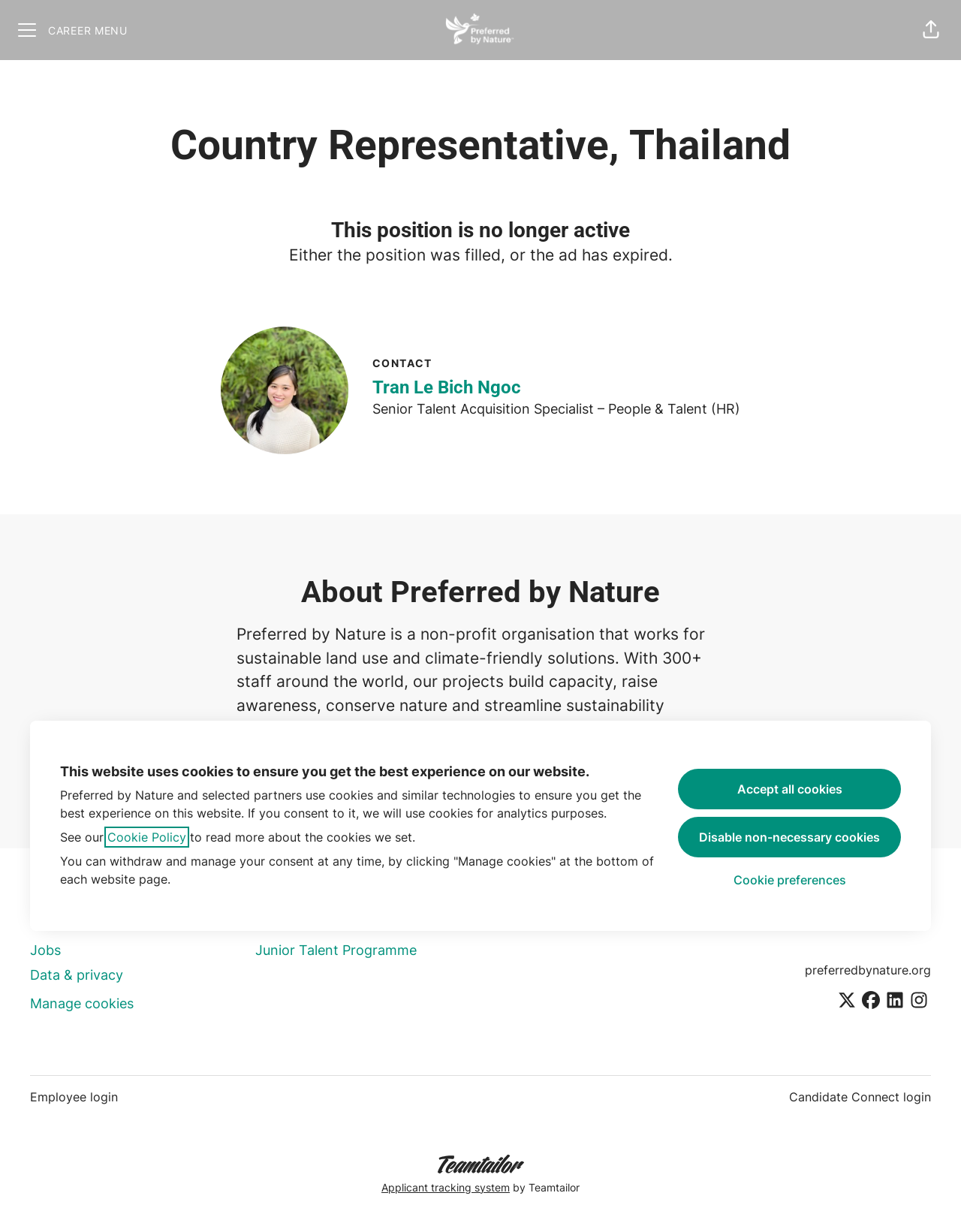Given the element description, predict the bounding box coordinates in the format (top-left x, top-left y, bottom-right x, bottom-right y), using floating point numbers between 0 and 1: Applicant tracking system by Teamtailor

[0.394, 0.935, 0.606, 0.972]